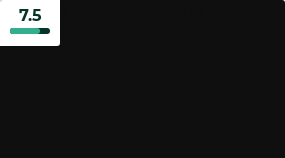Please analyze the image and give a detailed answer to the question:
What type of vehicle is being evaluated?

The image features a scorecard for the 2021 Mazda MX-30 M Hybrid, and the design includes a green progress bar, emphasizing the car's potential appeal to hybrid vehicle enthusiasts.